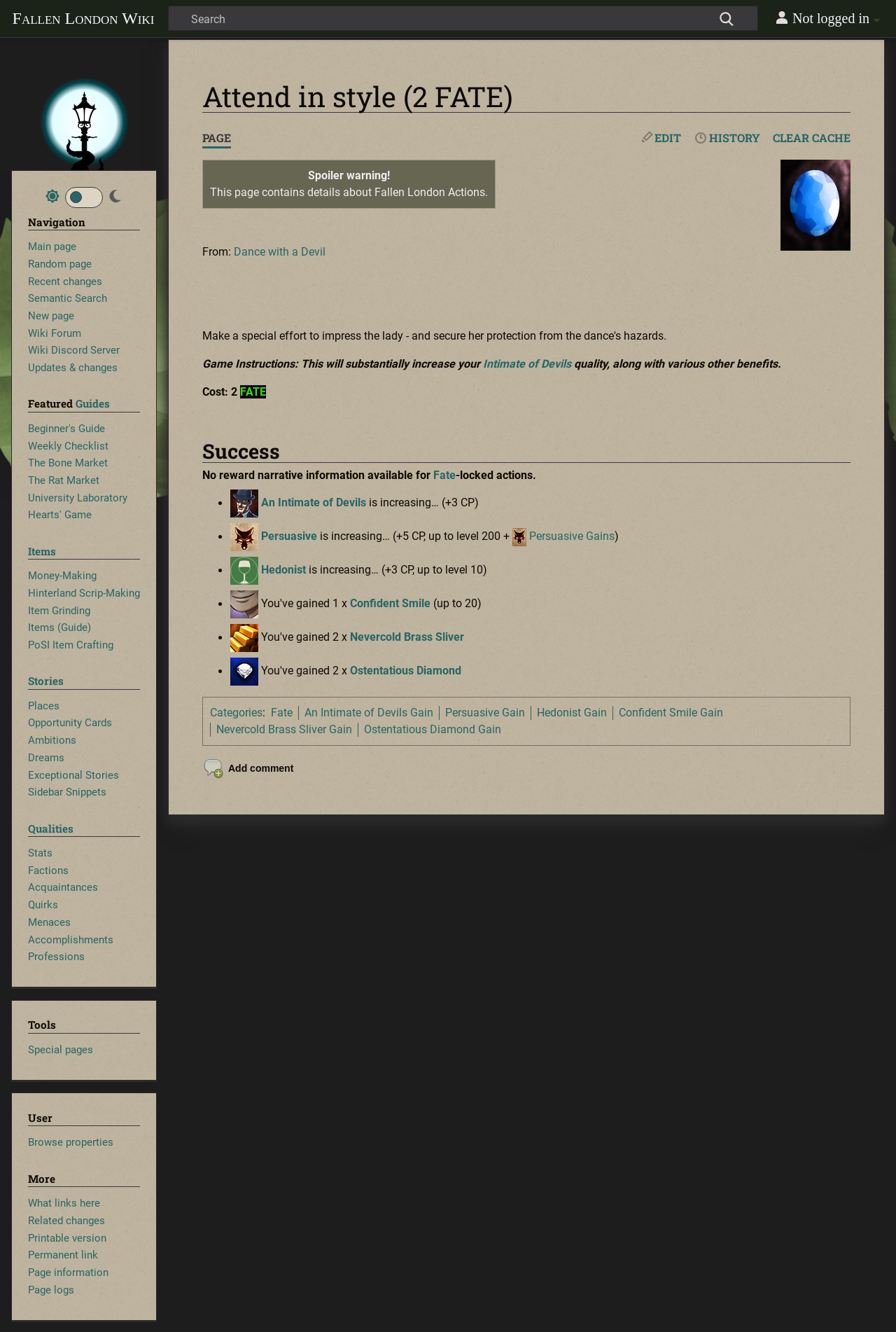What is the benefit of increasing 'An Intimate of Devils'?
Kindly offer a comprehensive and detailed response to the question.

The benefit of increasing 'An Intimate of Devils' can be found in the 'Success' section, which states 'An Intimate of Devils is increasing… (+3 CP)'.